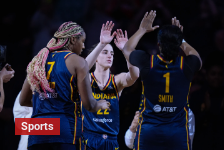What is the color of the Indiana Fever's uniforms?
Answer the question with a single word or phrase by looking at the picture.

Blue